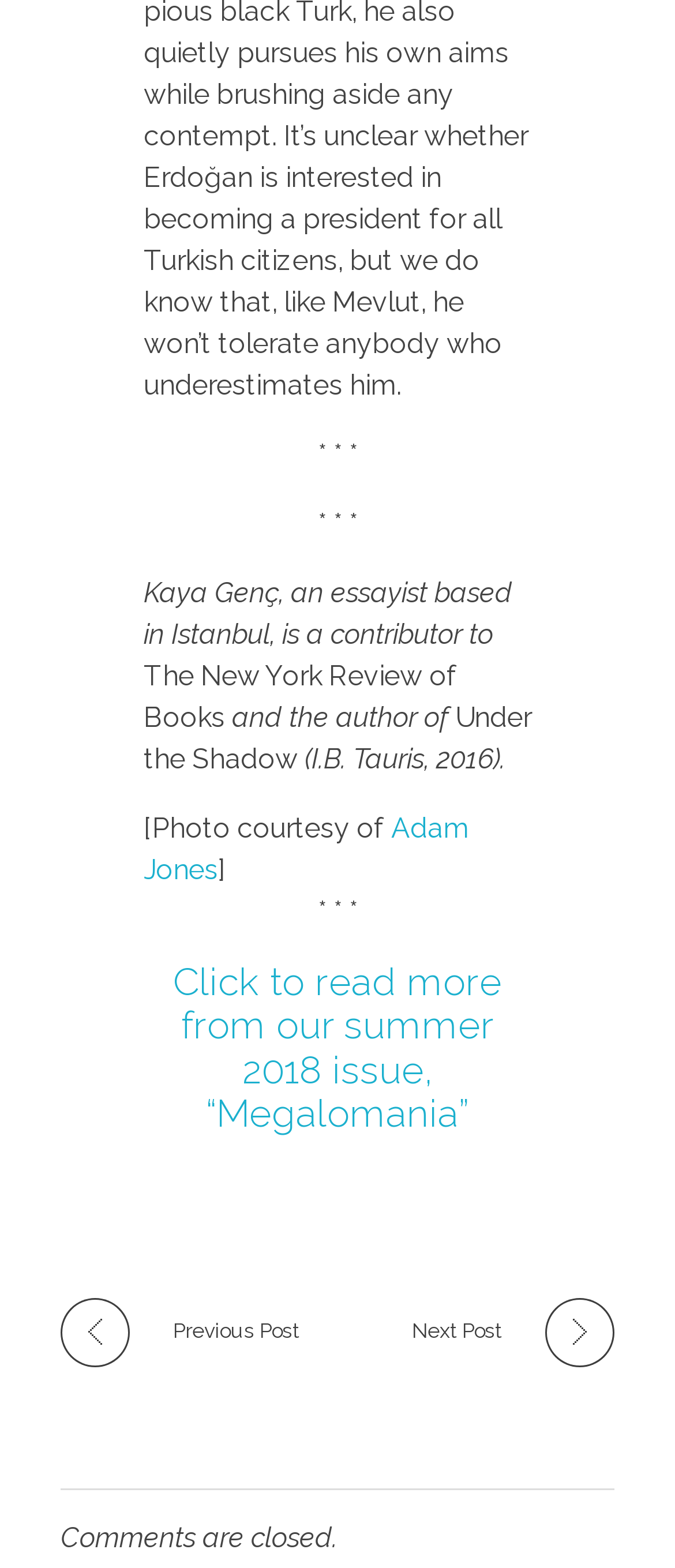Use a single word or phrase to answer the question:
What is the name of the photographer who took the photo?

Adam Jones